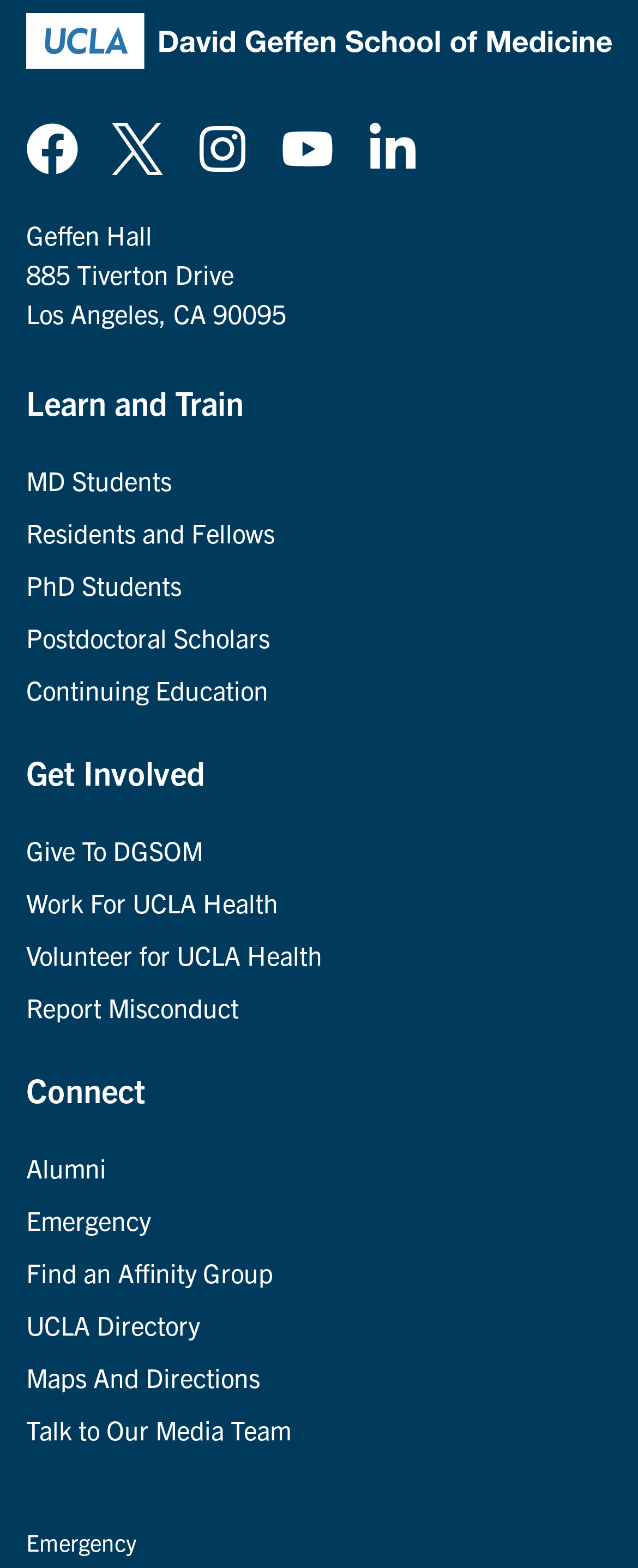Please specify the bounding box coordinates of the area that should be clicked to accomplish the following instruction: "Click on Home". The coordinates should consist of four float numbers between 0 and 1, i.e., [left, top, right, bottom].

[0.041, 0.008, 0.959, 0.044]